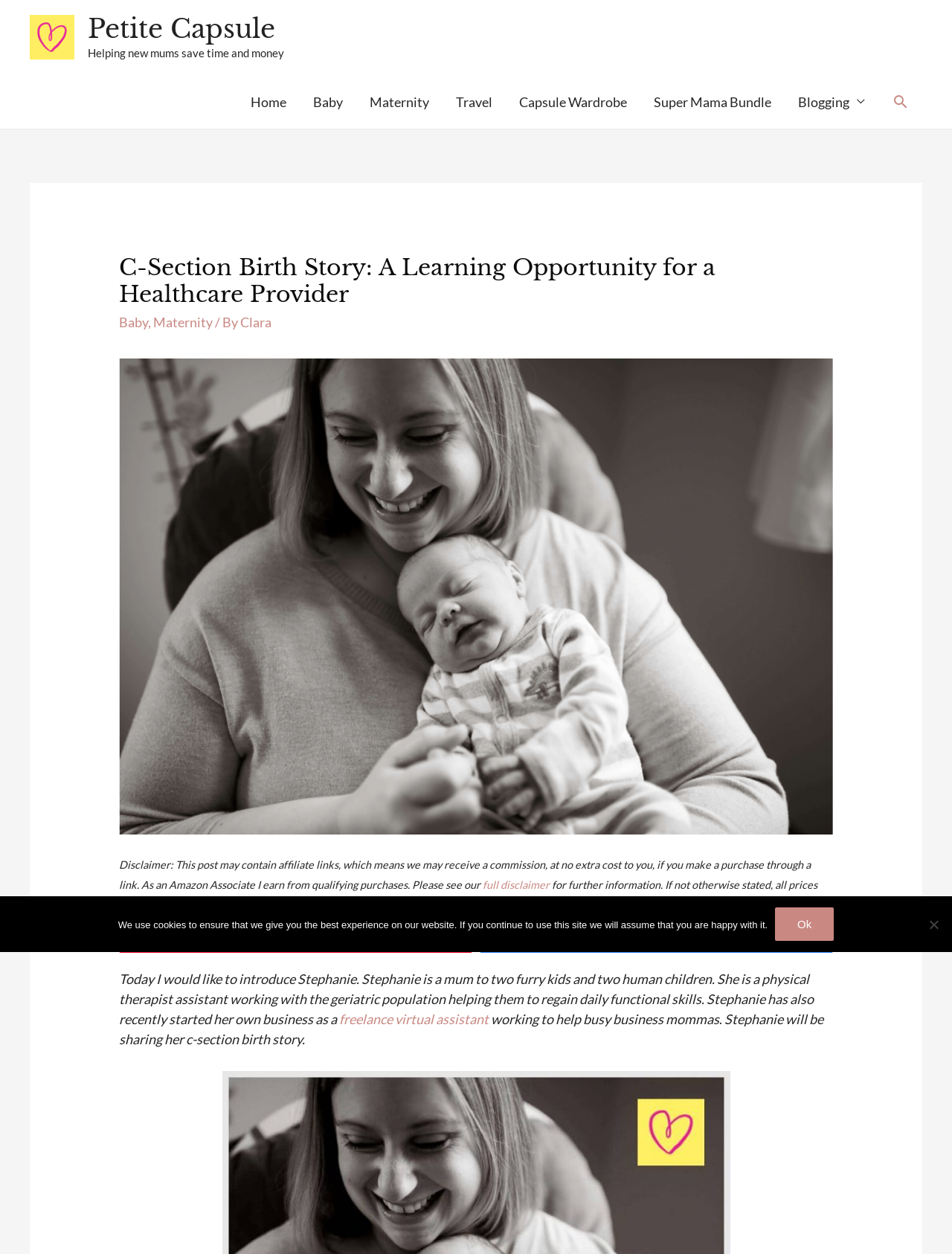Determine the bounding box coordinates of the clickable region to execute the instruction: "Click the 'Home' link". The coordinates should be four float numbers between 0 and 1, denoted as [left, top, right, bottom].

[0.249, 0.06, 0.315, 0.102]